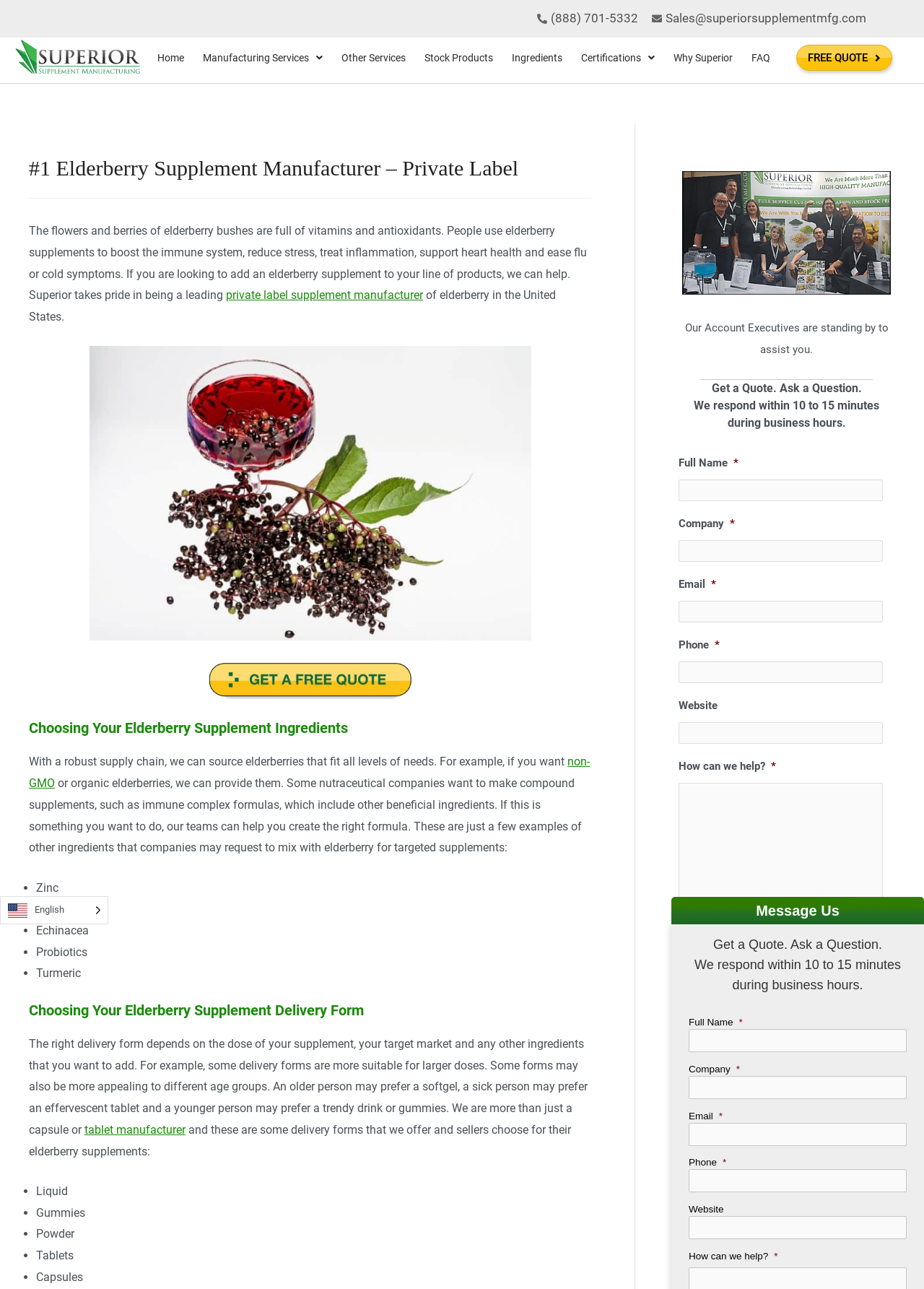Determine the bounding box of the UI component based on this description: "private label supplement manufacturer". The bounding box coordinates should be four float values between 0 and 1, i.e., [left, top, right, bottom].

[0.245, 0.224, 0.458, 0.234]